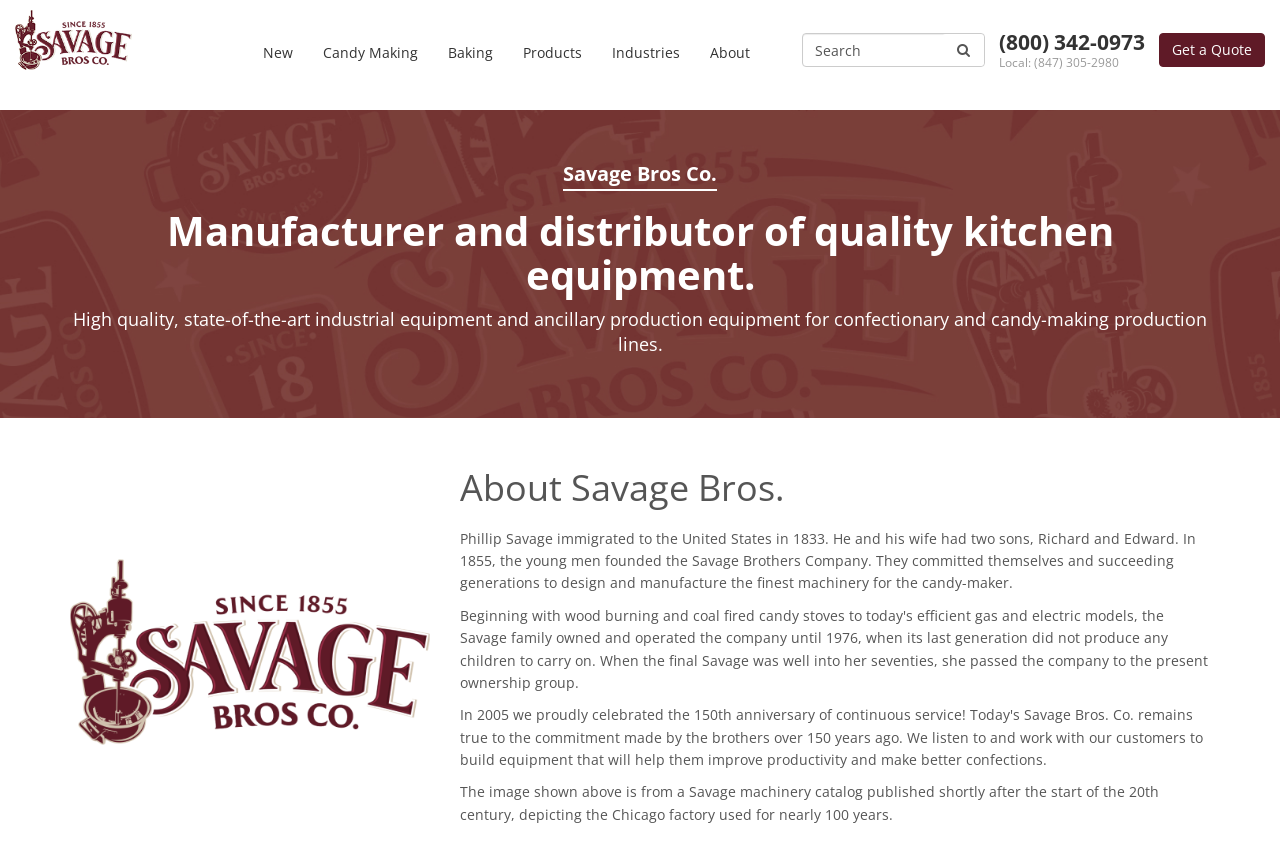Respond to the question below with a single word or phrase: What is the phone number for local calls?

(847) 305-2980